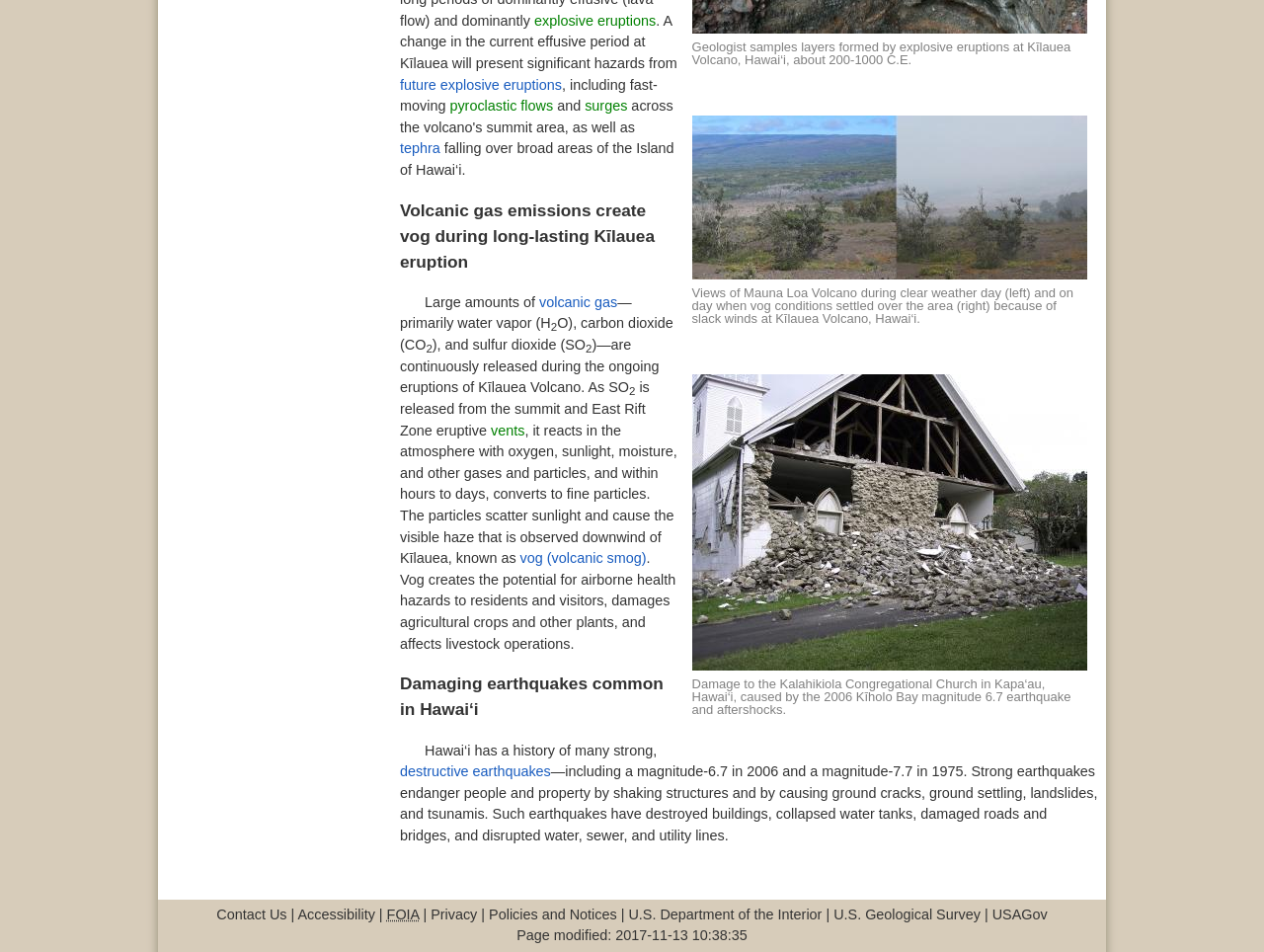Please give a succinct answer using a single word or phrase:
What is the magnitude of the earthquake mentioned in 2006?

6.7